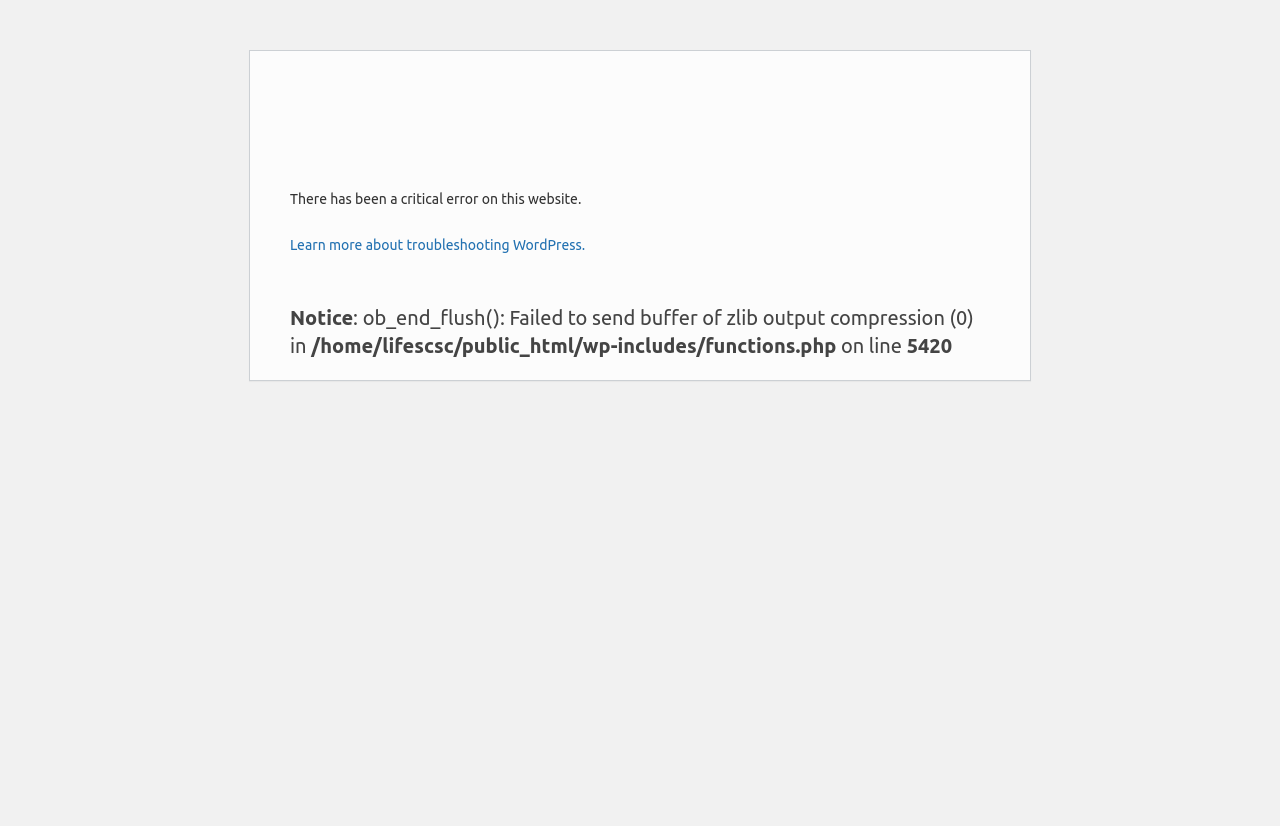Provide an in-depth caption for the contents of the webpage.

The webpage appears to be experiencing a critical error, as indicated by a prominent error message at the top of the page. This message is centered horizontally and located near the top of the page, taking up about a quarter of the screen width. 

Below the error message, there is a link to "Learn more about troubleshooting WordPress", which is aligned to the left and slightly below the error message. 

Further down, there is a notice section that spans about half of the screen width, containing several lines of text. The notice is divided into four parts: a header "Notice", a description of the error, a file path "/home/lifescsc/public_html/wp-includes/functions.php", and a line number "5420". These elements are stacked vertically, with the header "Notice" at the top, followed by the error description, the file path, and the line number at the bottom.